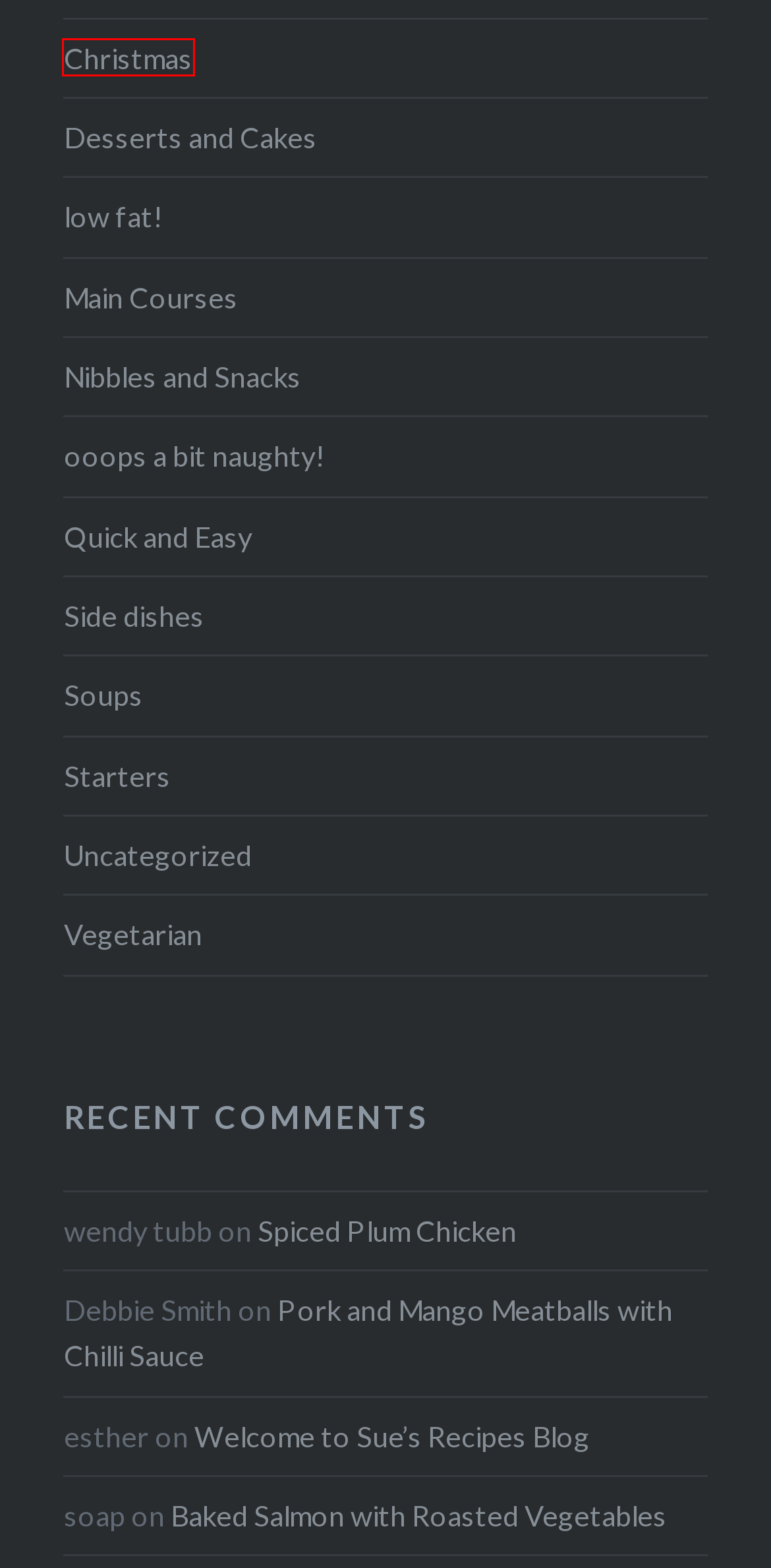Given a screenshot of a webpage with a red bounding box highlighting a UI element, choose the description that best corresponds to the new webpage after clicking the element within the red bounding box. Here are your options:
A. Nibbles and Snacks – Sue’s Cook Book
B. Christmas – Sue’s Cook Book
C. ooops a bit naughty! – Sue’s Cook Book
D. Starters – Sue’s Cook Book
E. Soups – Sue’s Cook Book
F. Welcome to Sue’s Recipes Blog – Sue’s Cook Book
G. Side dishes – Sue’s Cook Book
H. Quick and Easy – Sue’s Cook Book

B